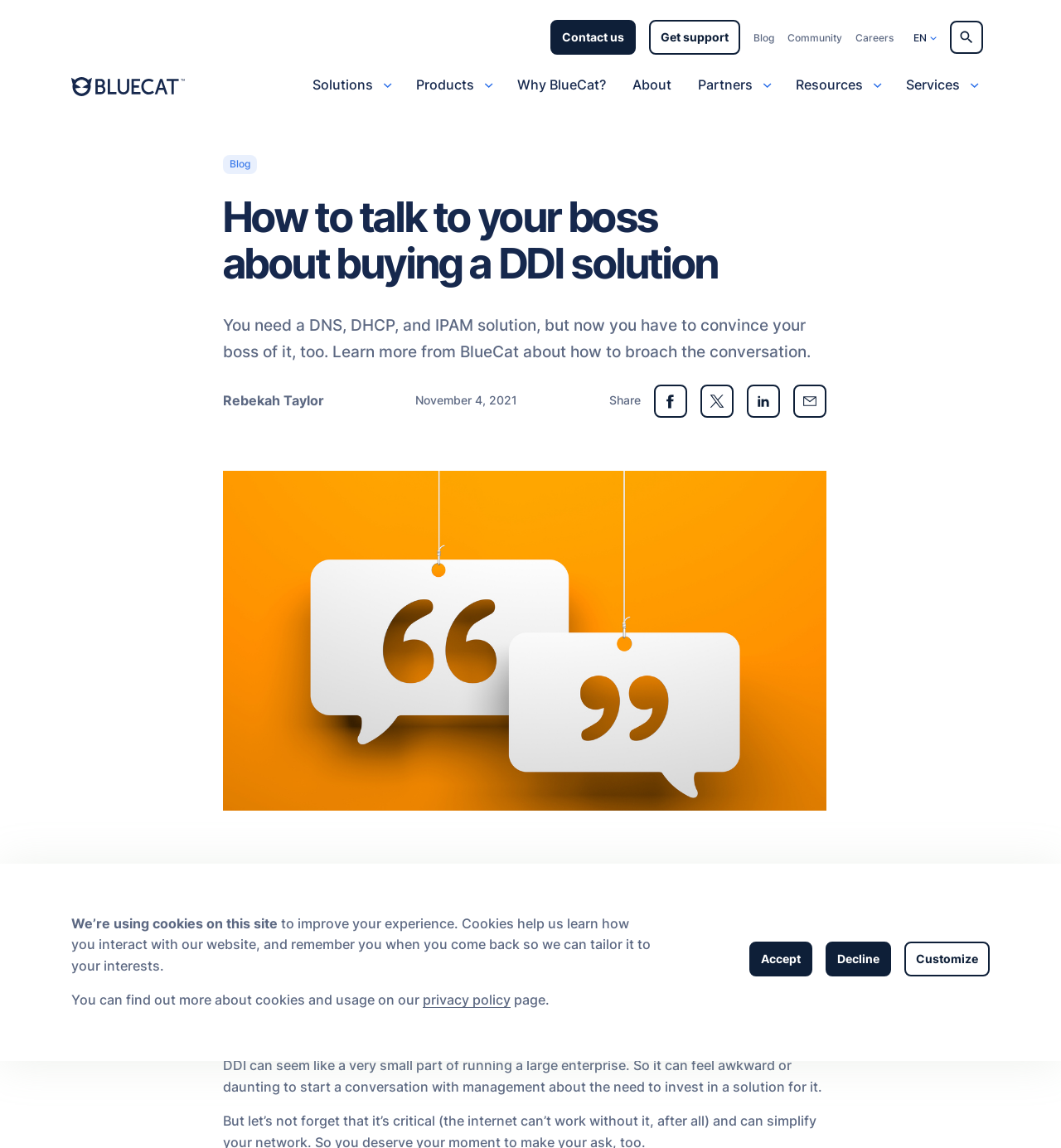Please mark the bounding box coordinates of the area that should be clicked to carry out the instruction: "View all products".

[0.133, 0.294, 0.255, 0.324]